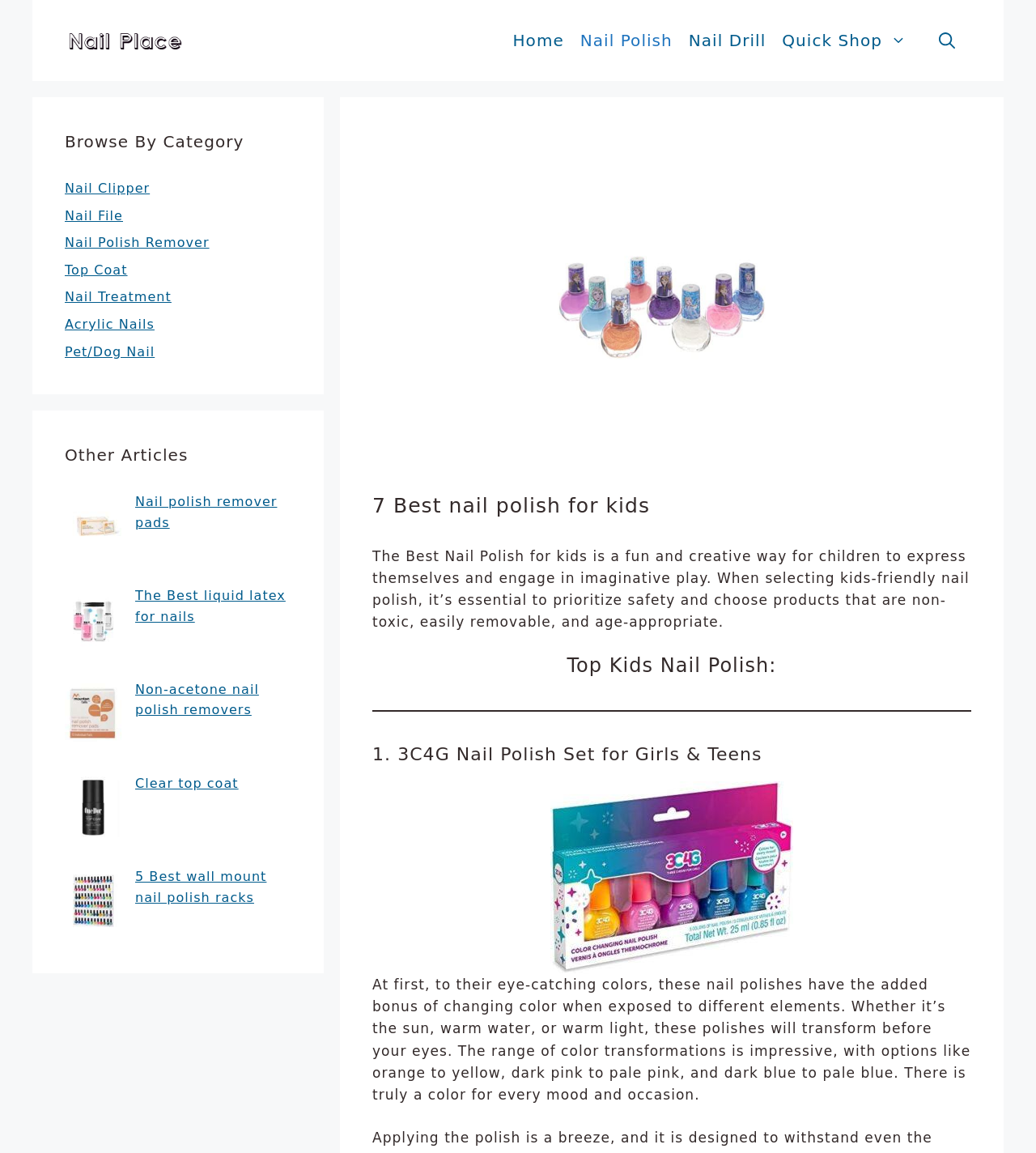Please identify the bounding box coordinates of where to click in order to follow the instruction: "Click on the 'Home' link".

[0.487, 0.014, 0.552, 0.056]